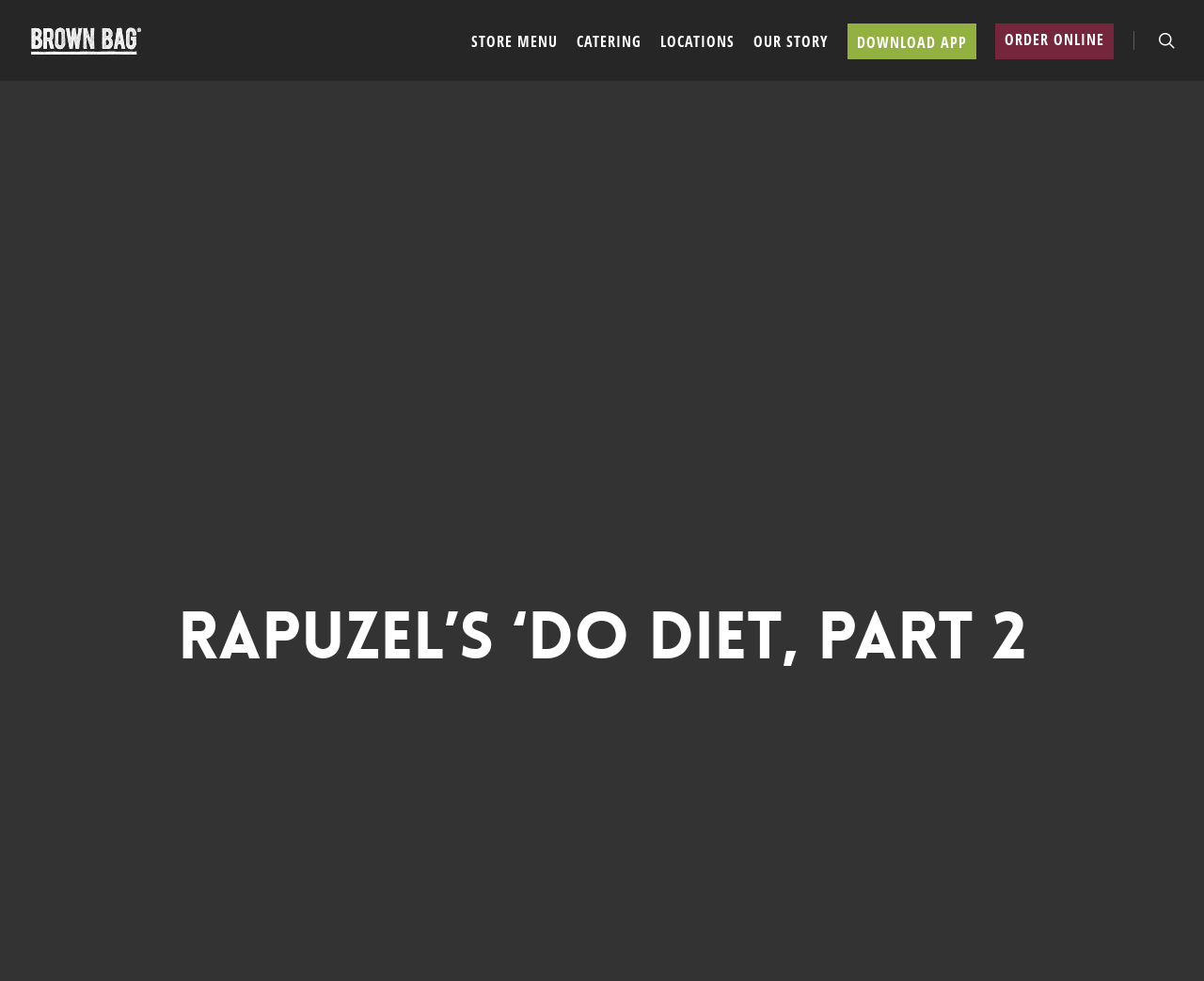Using the description "0", locate and provide the bounding box of the UI element.

None